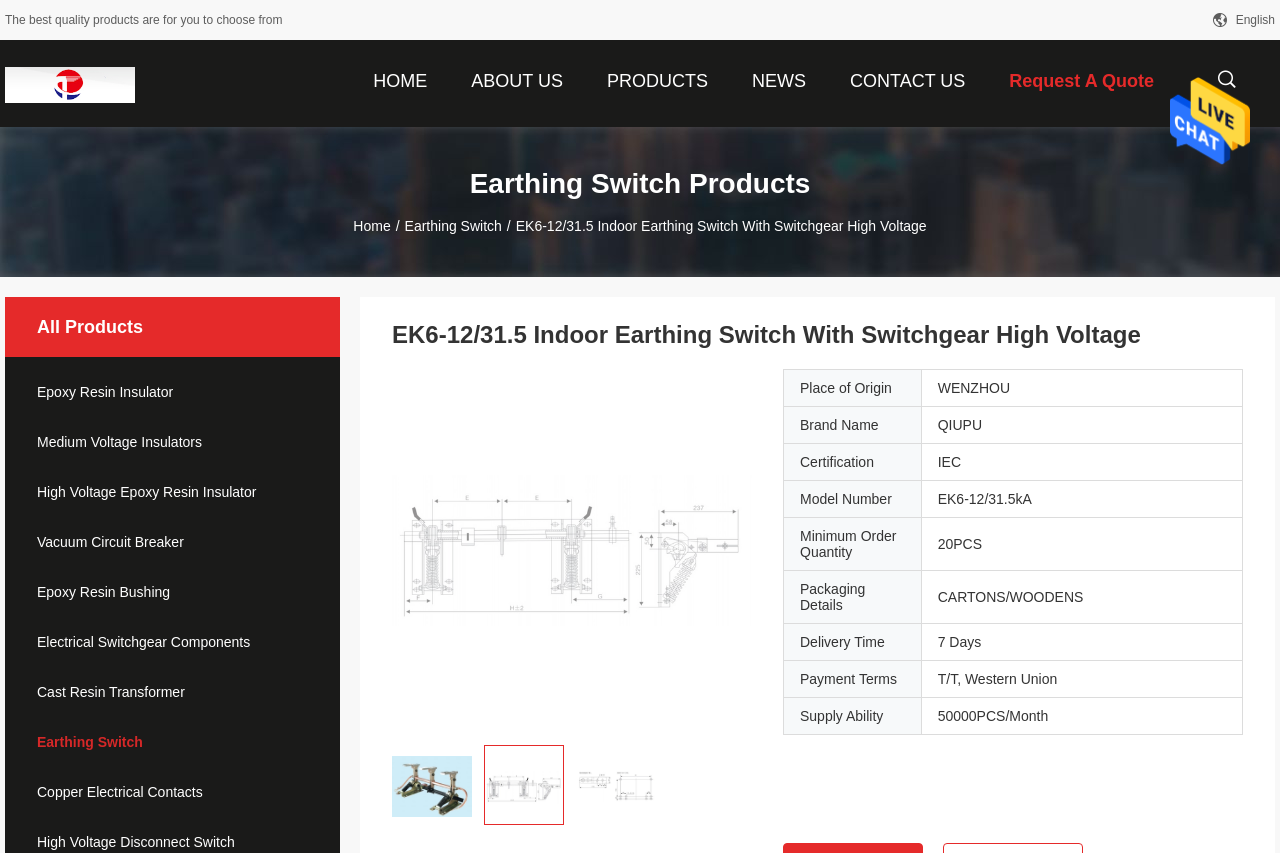Determine the bounding box coordinates of the area to click in order to meet this instruction: "Select the 'HOME' tab".

[0.282, 0.047, 0.343, 0.141]